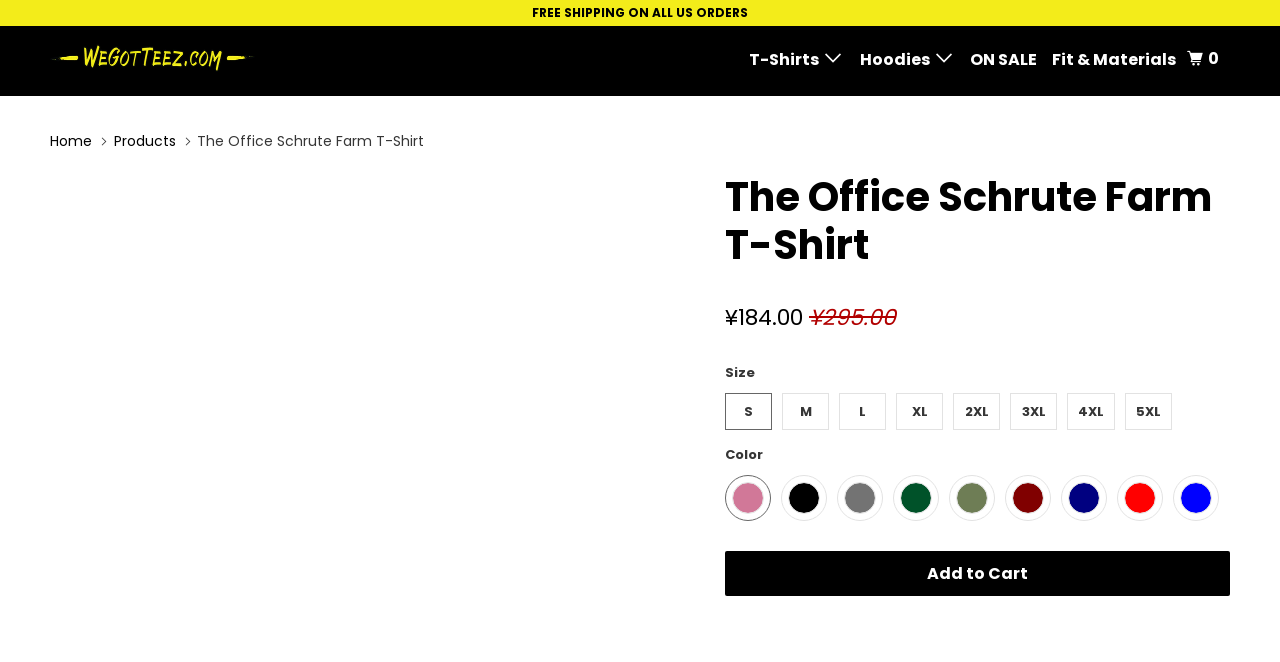Detail the various sections and features of the webpage.

This webpage is an e-commerce page selling a "The Office Schrute Farm" T-Shirt. At the top, there is a notification stating "FREE SHIPPING ON ALL US ORDERS". Below it, on the left side, is a link to "We Got Teez" accompanied by an image of the same name. On the right side, there are several links to different categories, including "T-Shirts", "Hoodies", "ON SALE", "Fit & Materials", and "Home". 

Below these links, there is a heading that reads "The Office Schrute Farm T-Shirt", followed by a link and two prices, ¥184.00 and ¥295.00. 

Further down, there are options to select the size of the T-Shirt, with choices ranging from M to 5XL. Next to the size options, there is a label "Color", but no color options are provided. 

At the bottom, there is a prominent "Add to Cart" button.